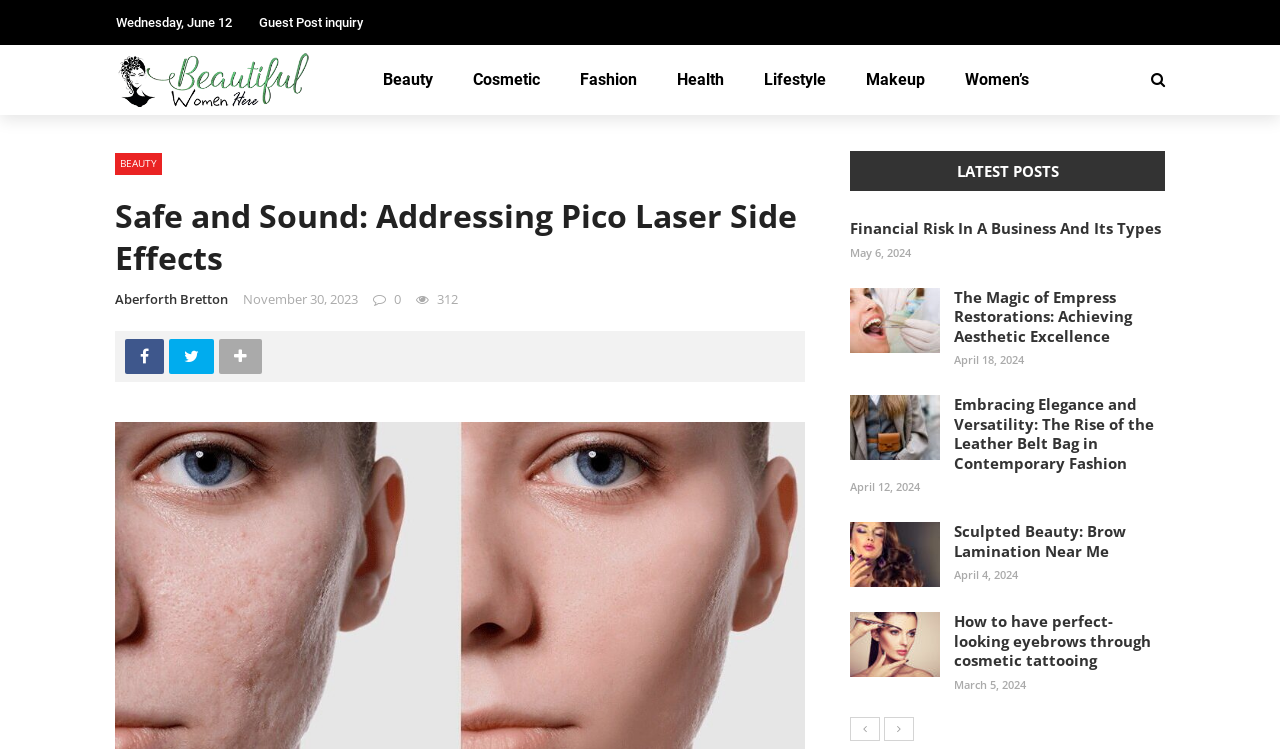Provide the bounding box coordinates for the UI element that is described by this text: "title="Previous"". The coordinates should be in the form of four float numbers between 0 and 1: [left, top, right, bottom].

[0.664, 0.957, 0.688, 0.989]